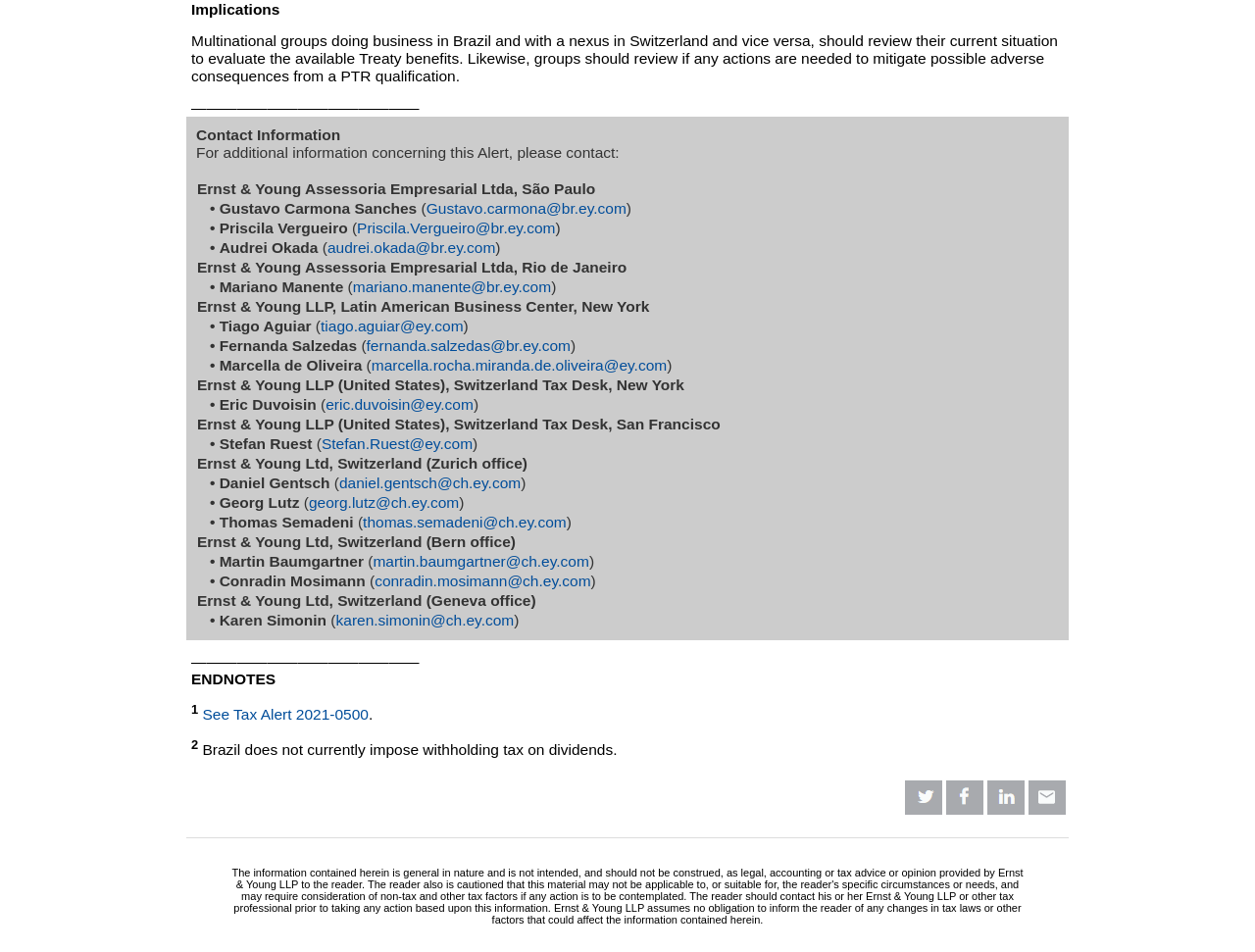Find the bounding box coordinates corresponding to the UI element with the description: "See Tax Alert". The coordinates should be formatted as [left, top, right, bottom], with values as floats between 0 and 1.

[0.161, 0.742, 0.236, 0.76]